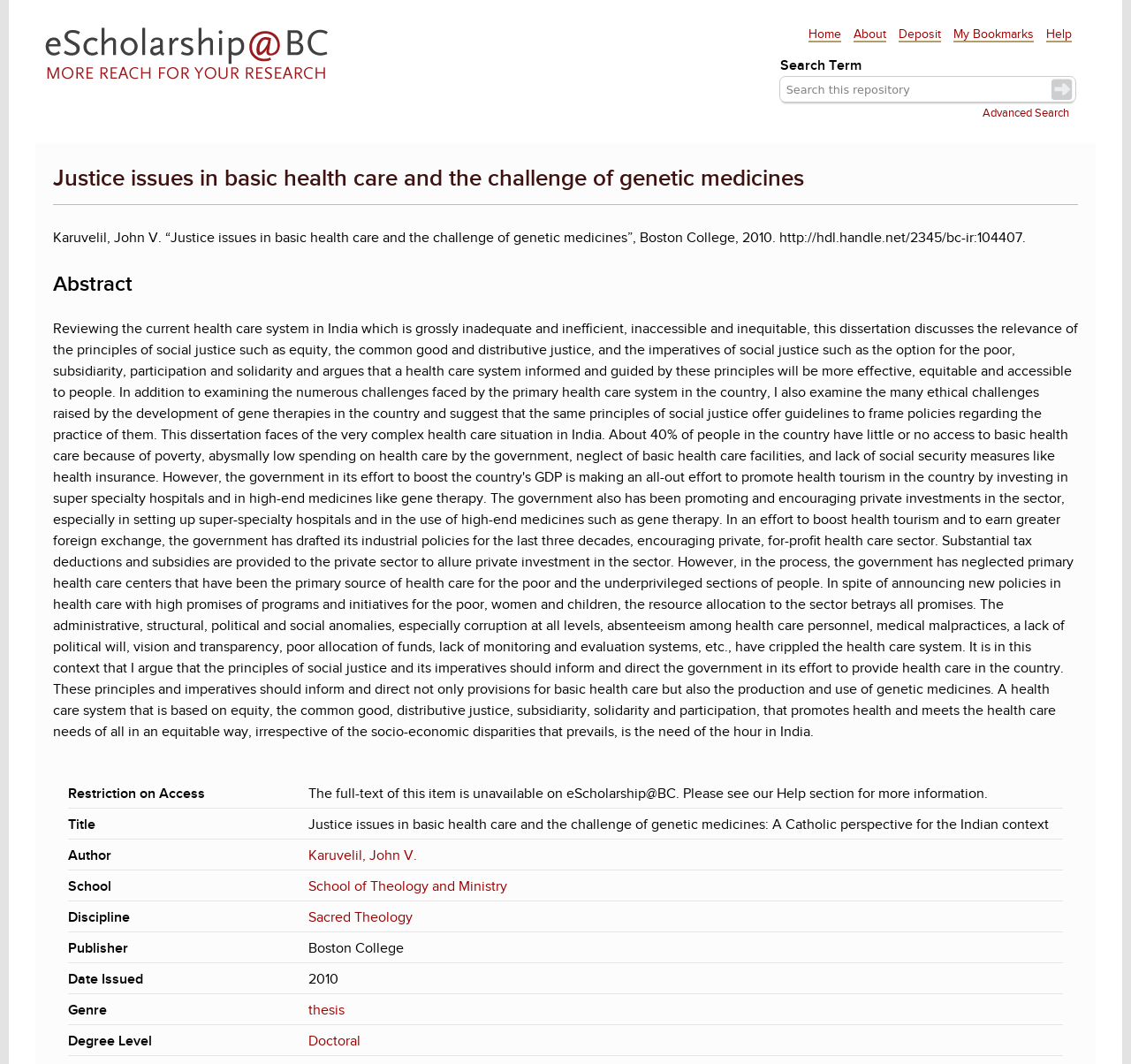Extract the primary heading text from the webpage.

Justice issues in basic health care and the challenge of genetic medicines